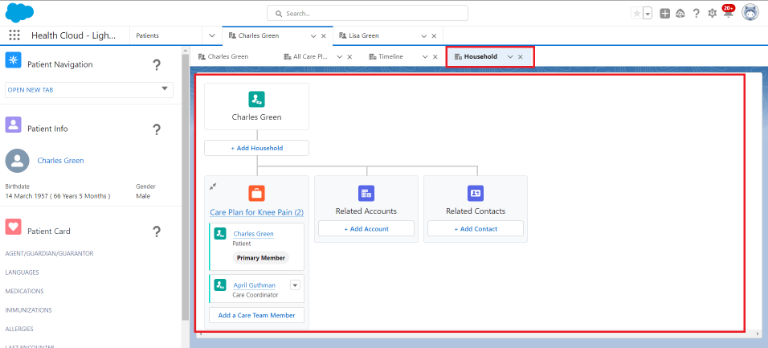What is the purpose of the 'Add and manage related accounts and contacts' section?
Refer to the screenshot and deliver a thorough answer to the question presented.

The purpose of the 'Add and manage related accounts and contacts' section is to facilitate collaborative care by allowing the addition of care coordinators or team members, emphasizing the importance of communication among healthcare providers for coordinated care delivery.